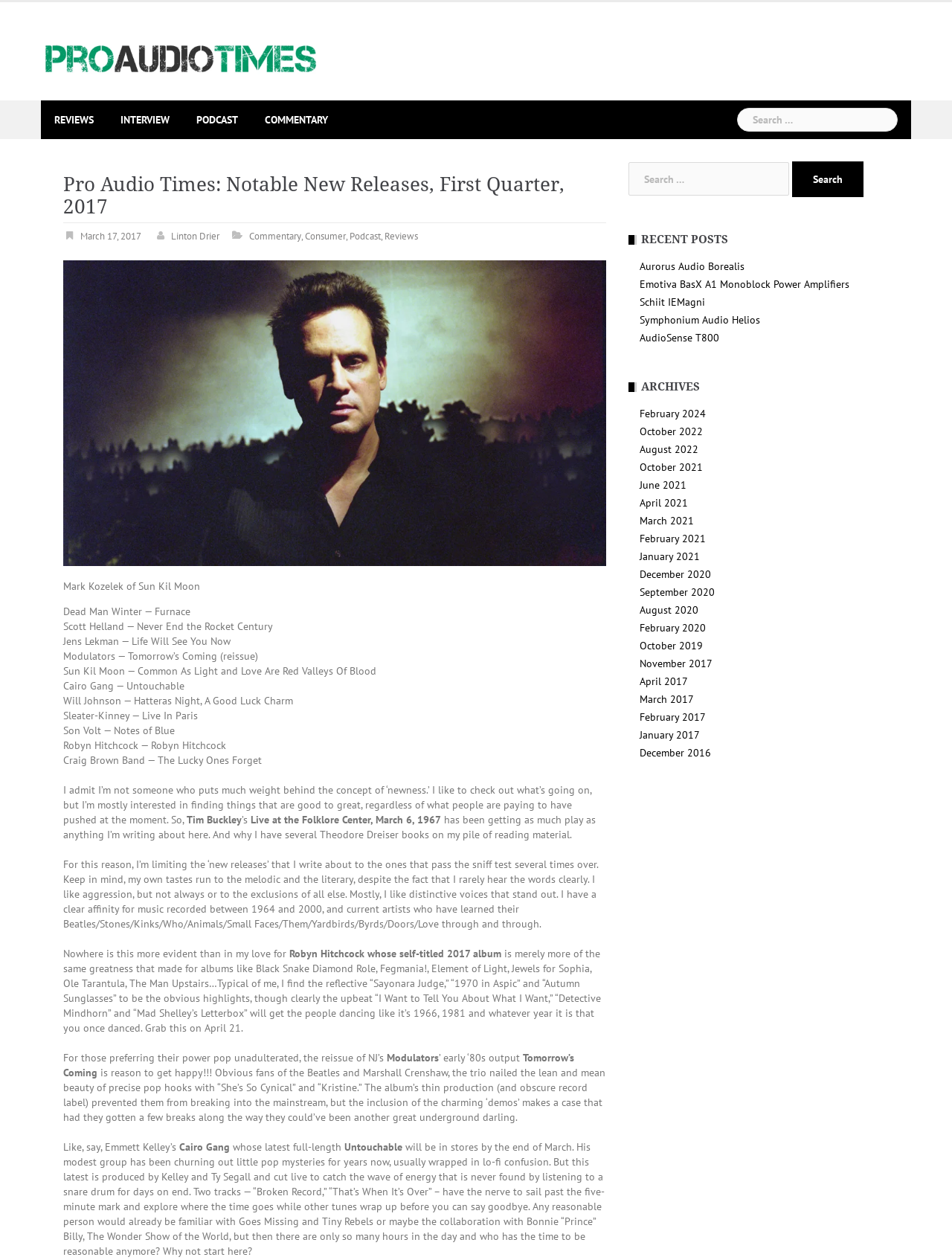Refer to the screenshot and answer the following question in detail:
What is the name of the band whose latest full-length album is 'Untouchable'?

The name of the band whose latest full-length album is 'Untouchable' can be found in the article, where it says 'Like, say, Emmett Kelley’s Cairo Gang whose latest full-length...'.